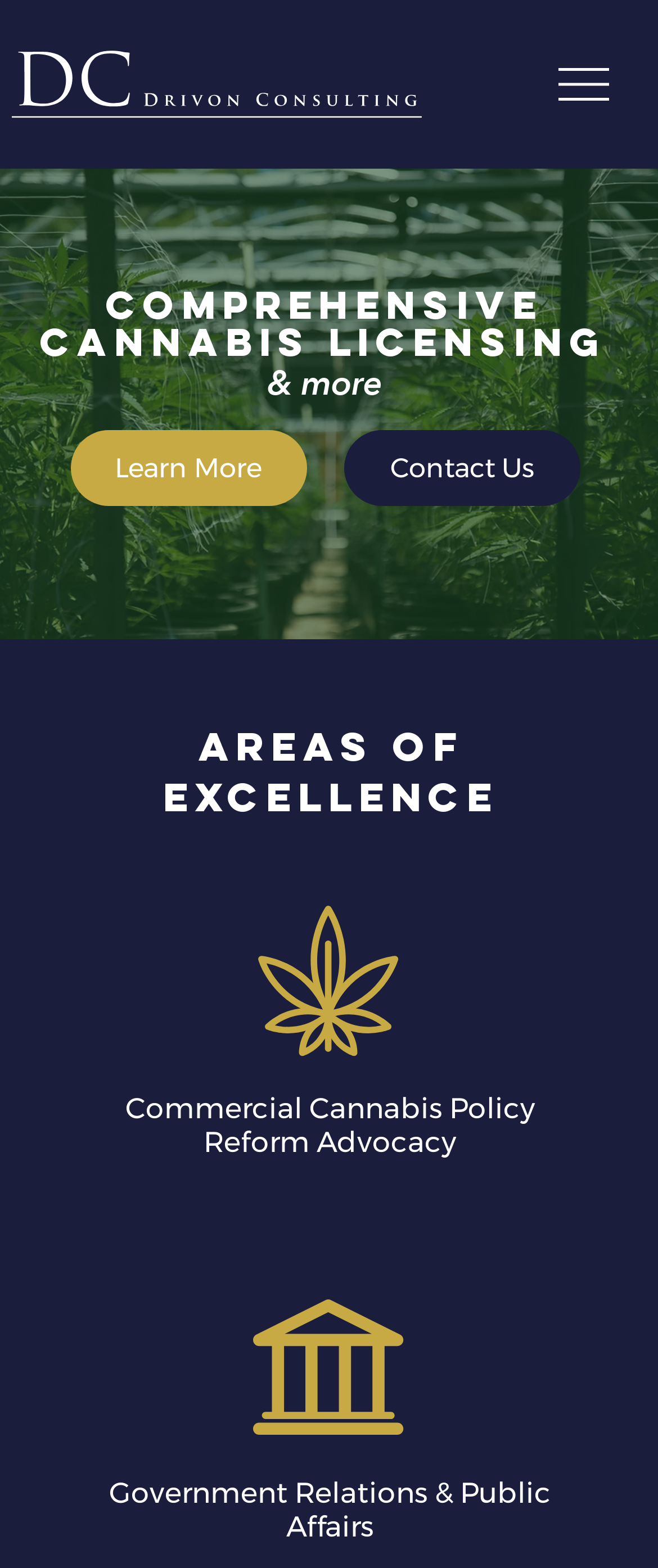Describe the entire webpage, focusing on both content and design.

The webpage is titled "Home | Drivon Consulting" and features a prominent logo image of "Drivon Consulting" at the top left corner. Below the logo, there is a button labeled "Open Site Navigation" at the top right corner, which contains an image. 

Underneath the navigation button, there are two links, "Learn More" and "Contact Us", positioned side by side, with "Learn More" on the left and "Contact Us" on the right. 

Further down, there is a heading titled "Areas of Excellence" centered on the page. Below this heading, there are three sections, each with a heading and a link. The first section has a heading "Commercial Cannabis Policy Reform Advocacy" on the left, with a link to the right. The second section has a link on the left, and the third section has a heading "Government Relations & Public Affairs" on the left, with a link to the right.